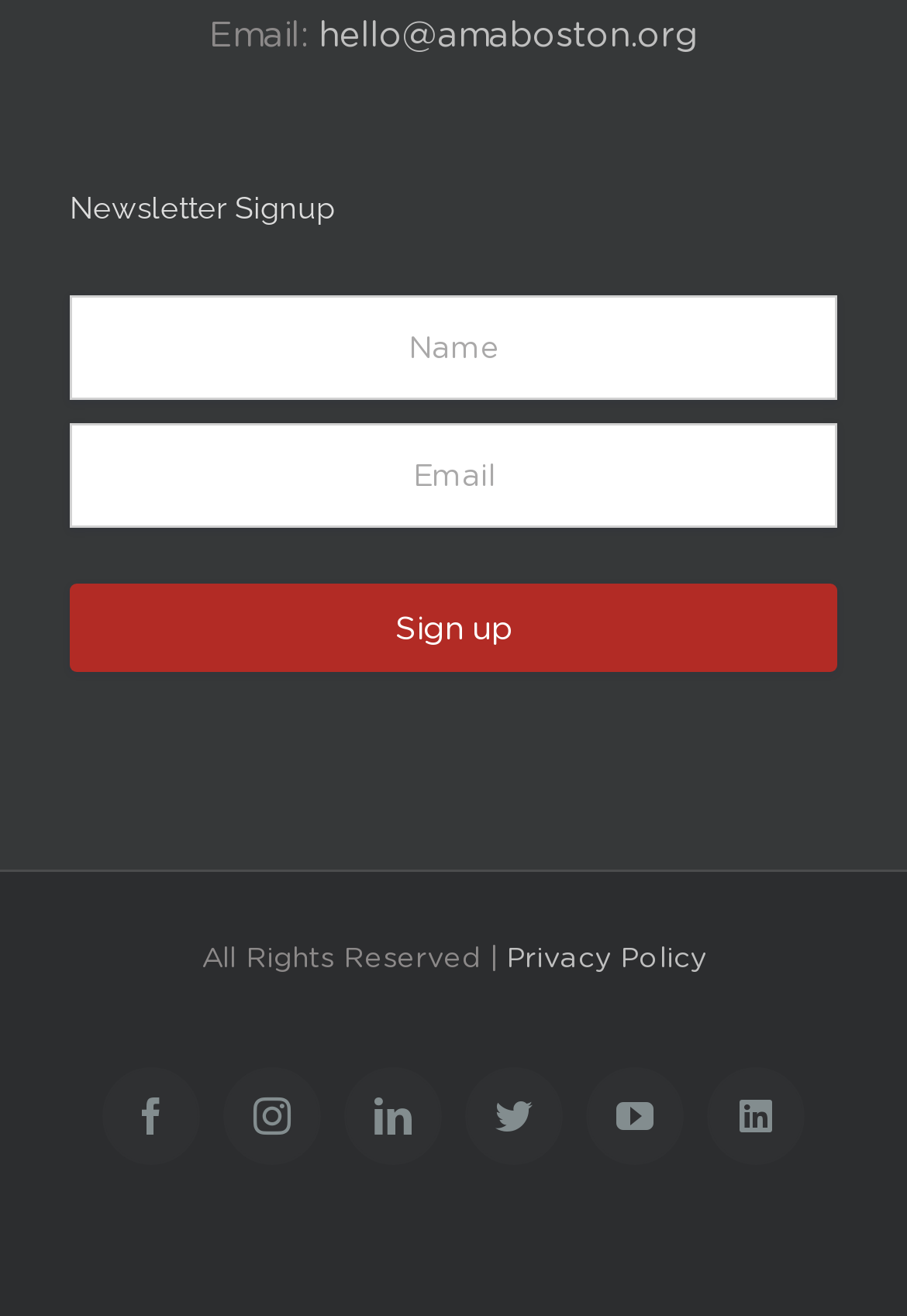What is the label of the first text box?
From the image, provide a succinct answer in one word or a short phrase.

Name